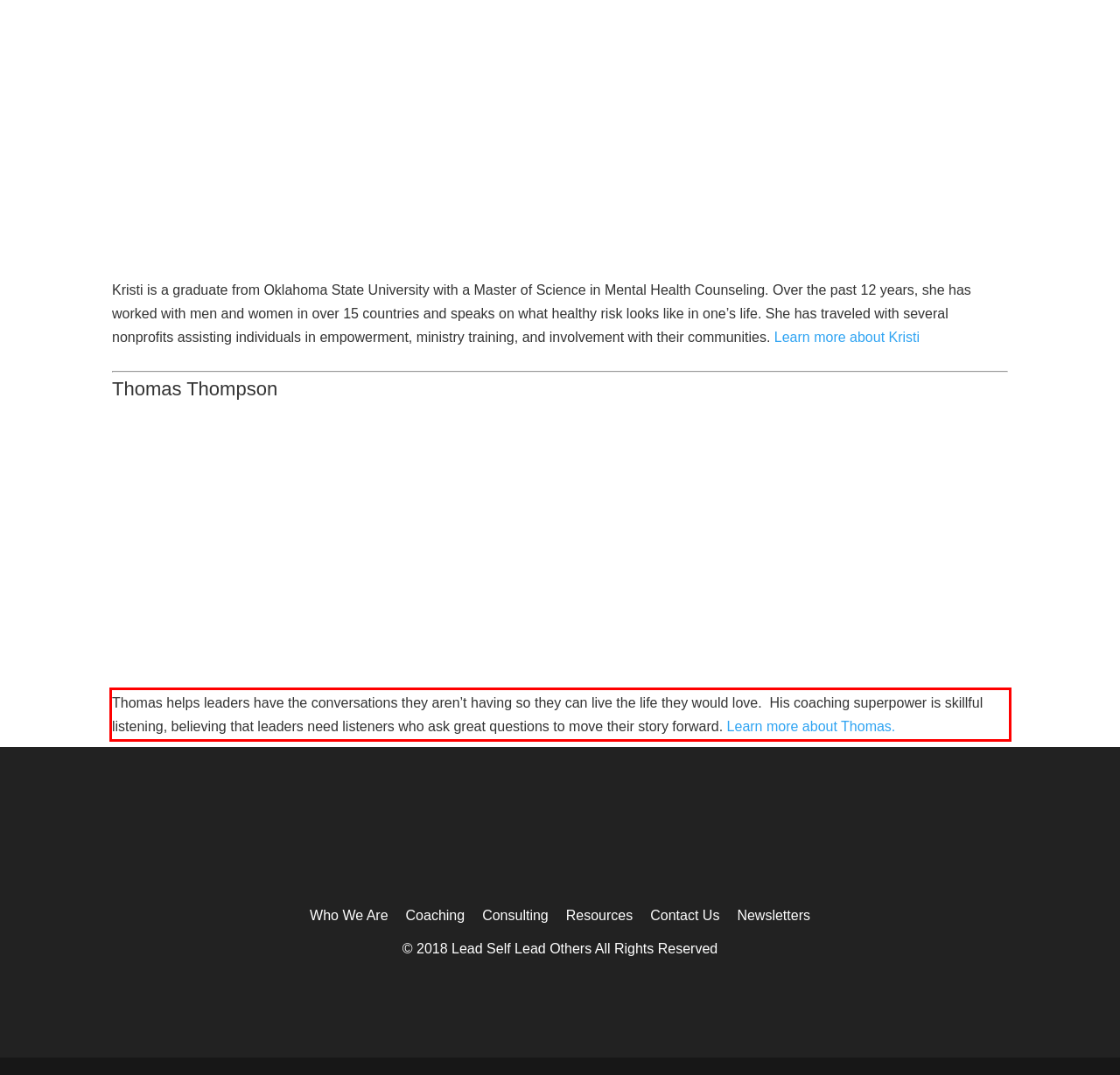Given a screenshot of a webpage containing a red rectangle bounding box, extract and provide the text content found within the red bounding box.

Thomas helps leaders have the conversations they aren’t having so they can live the life they would love. His coaching superpower is skillful listening, believing that leaders need listeners who ask great questions to move their story forward. Learn more about Thomas.